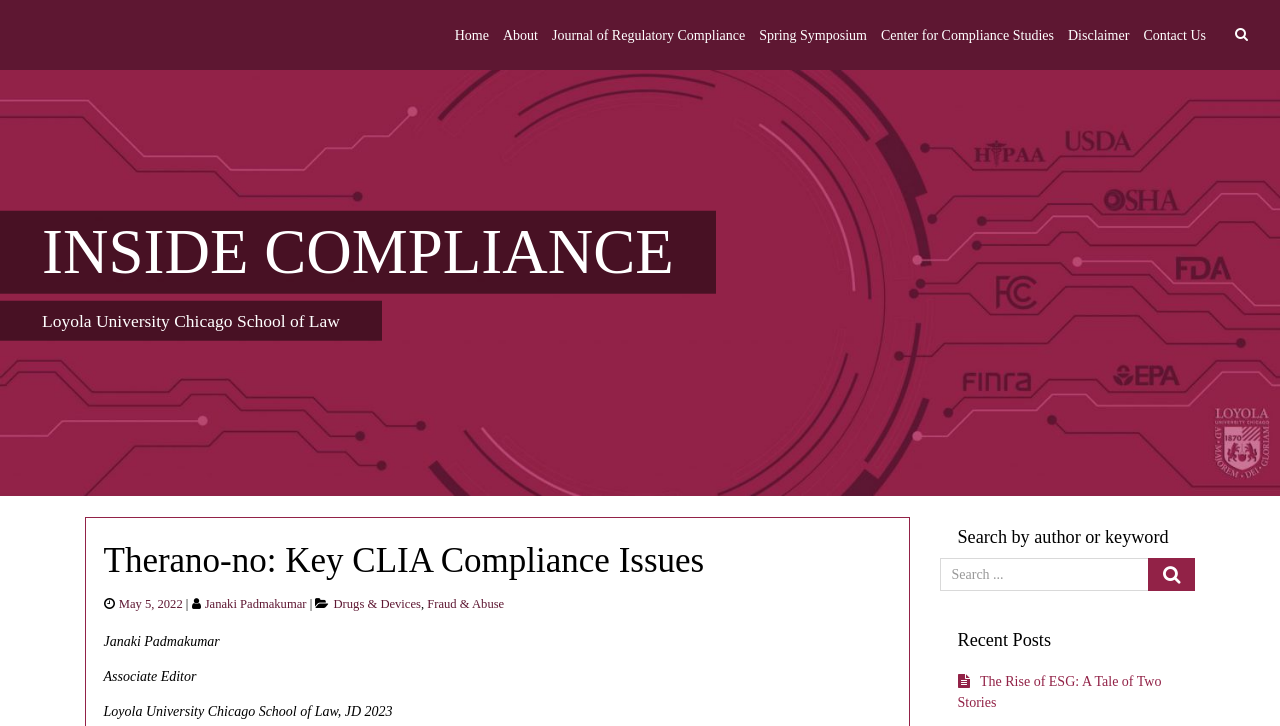What is the author of the post 'Therano-no: Key CLIA Compliance Issues'?
Answer the question with just one word or phrase using the image.

Janaki Padmakumar